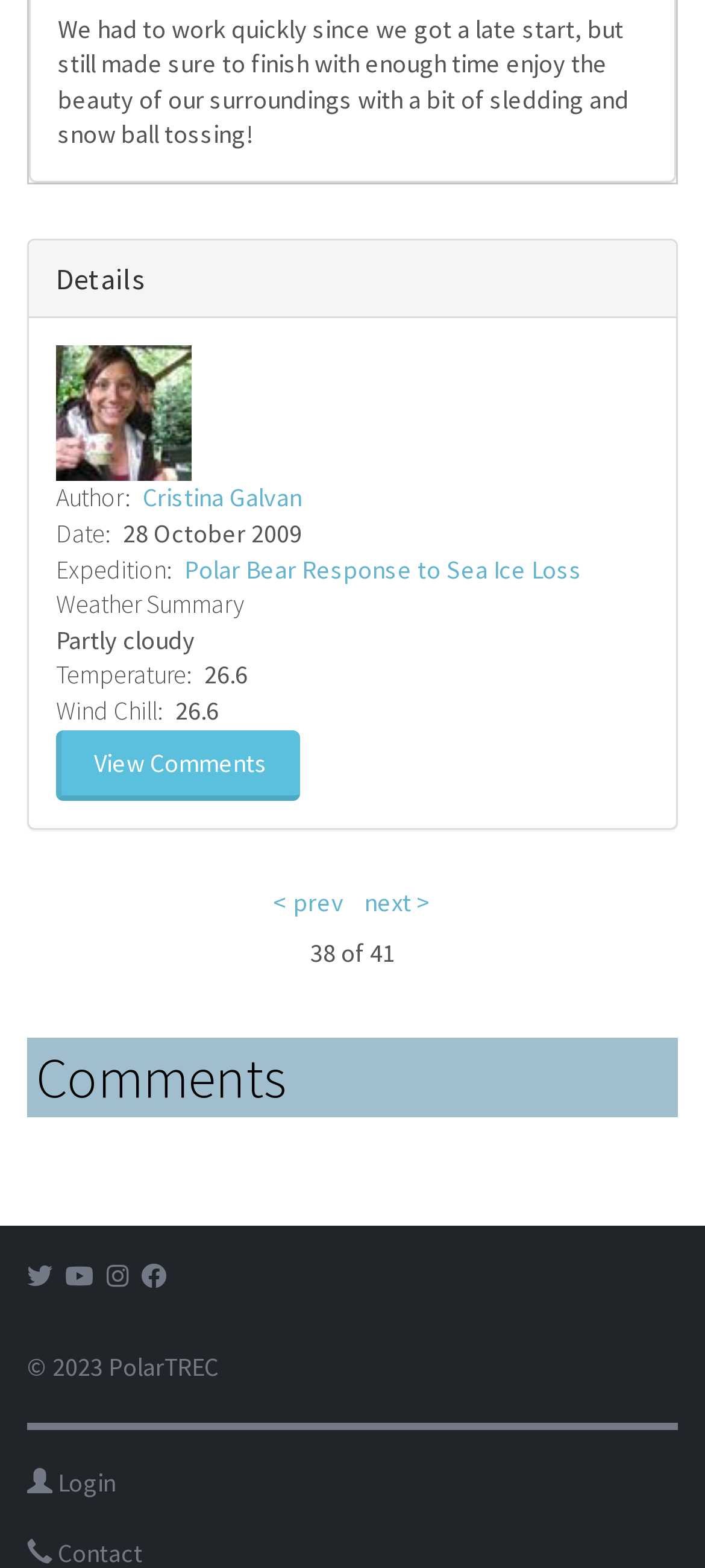Analyze the image and provide a detailed answer to the question: What is the expedition mentioned in the journal?

I found the expedition by looking at the 'Expedition' section, which is located below the 'Date' section. The link 'Polar Bear Response to Sea Ice Loss' is the answer.